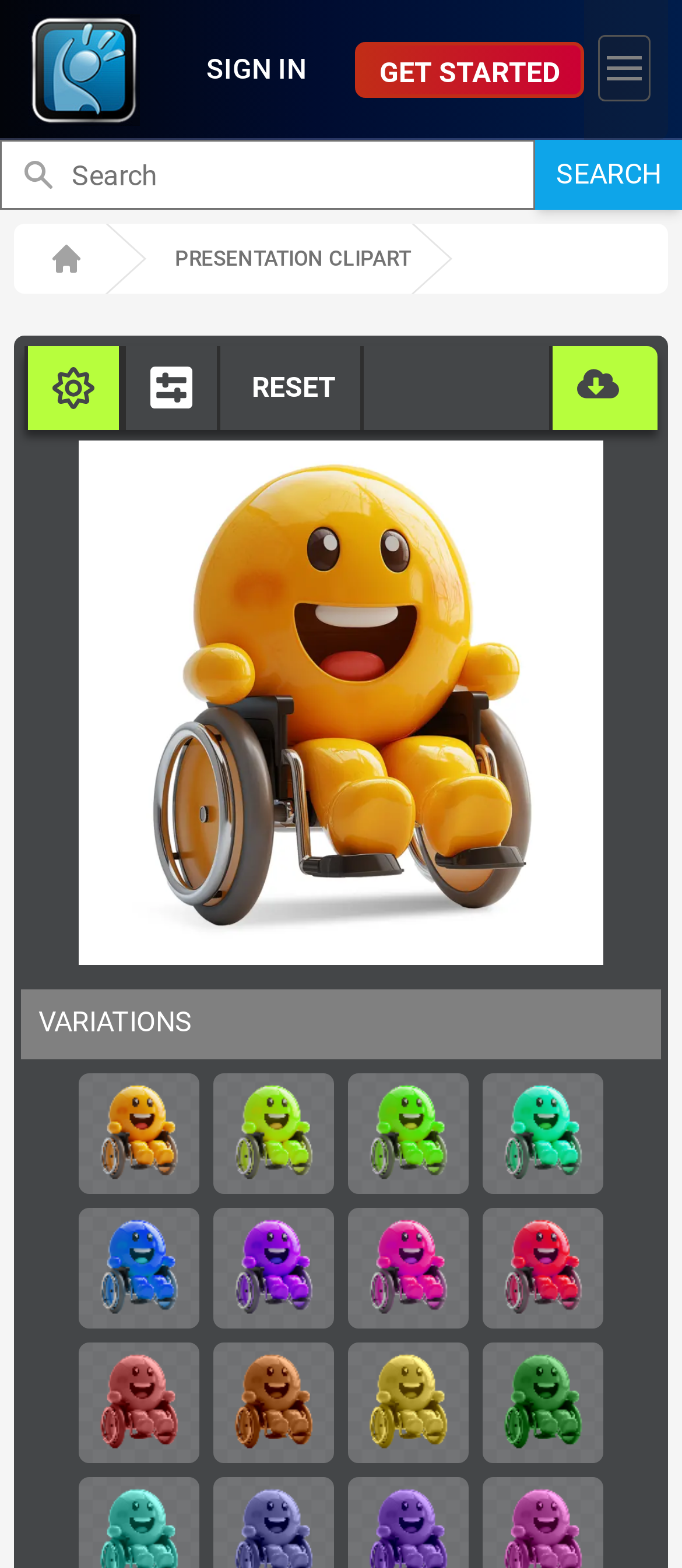Please locate the bounding box coordinates of the element that should be clicked to achieve the given instruction: "Open the menu".

[0.877, 0.022, 0.954, 0.065]